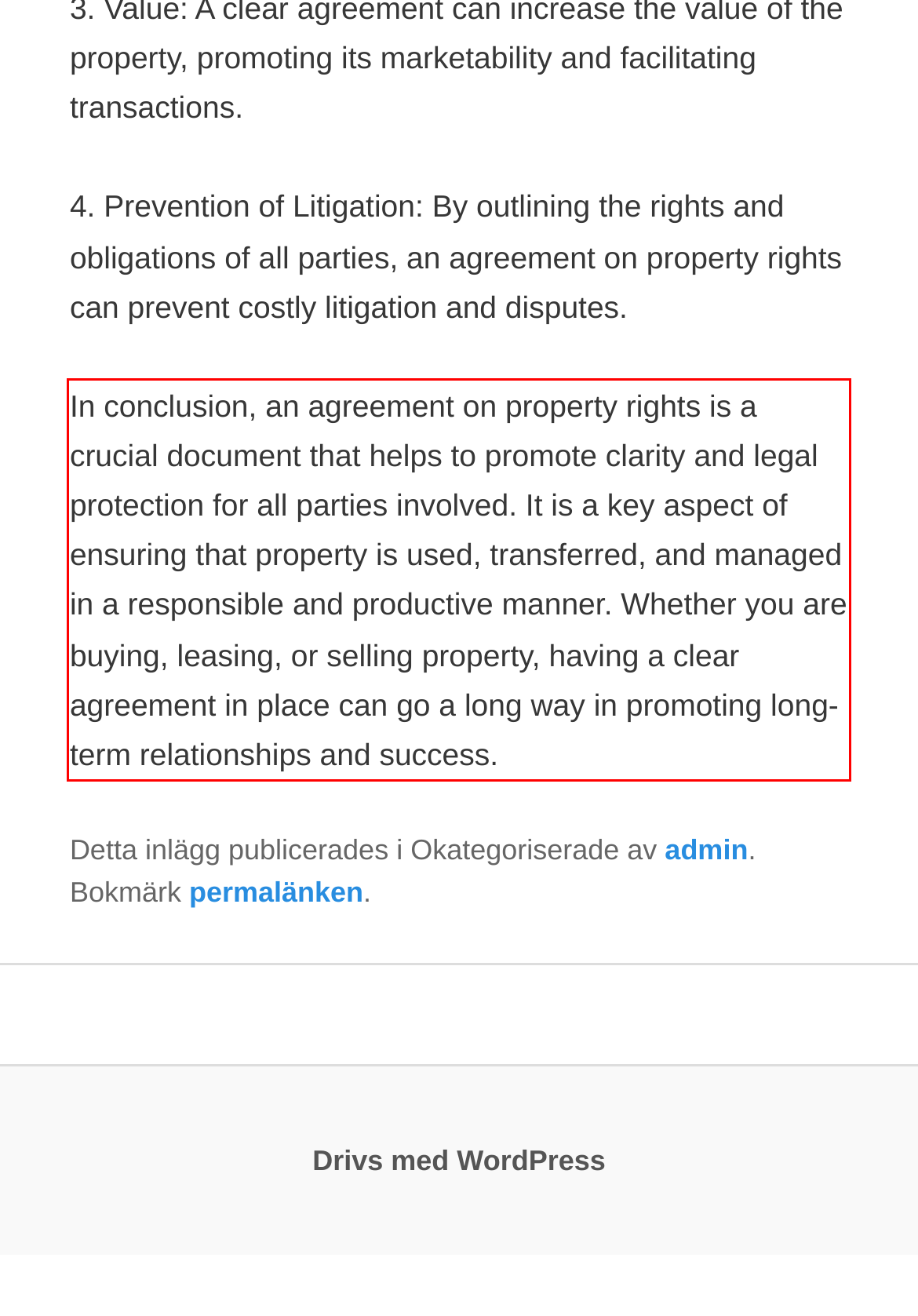Examine the webpage screenshot and use OCR to recognize and output the text within the red bounding box.

In conclusion, an agreement on property rights is a crucial document that helps to promote clarity and legal protection for all parties involved. It is a key aspect of ensuring that property is used, transferred, and managed in a responsible and productive manner. Whether you are buying, leasing, or selling property, having a clear agreement in place can go a long way in promoting long-term relationships and success.